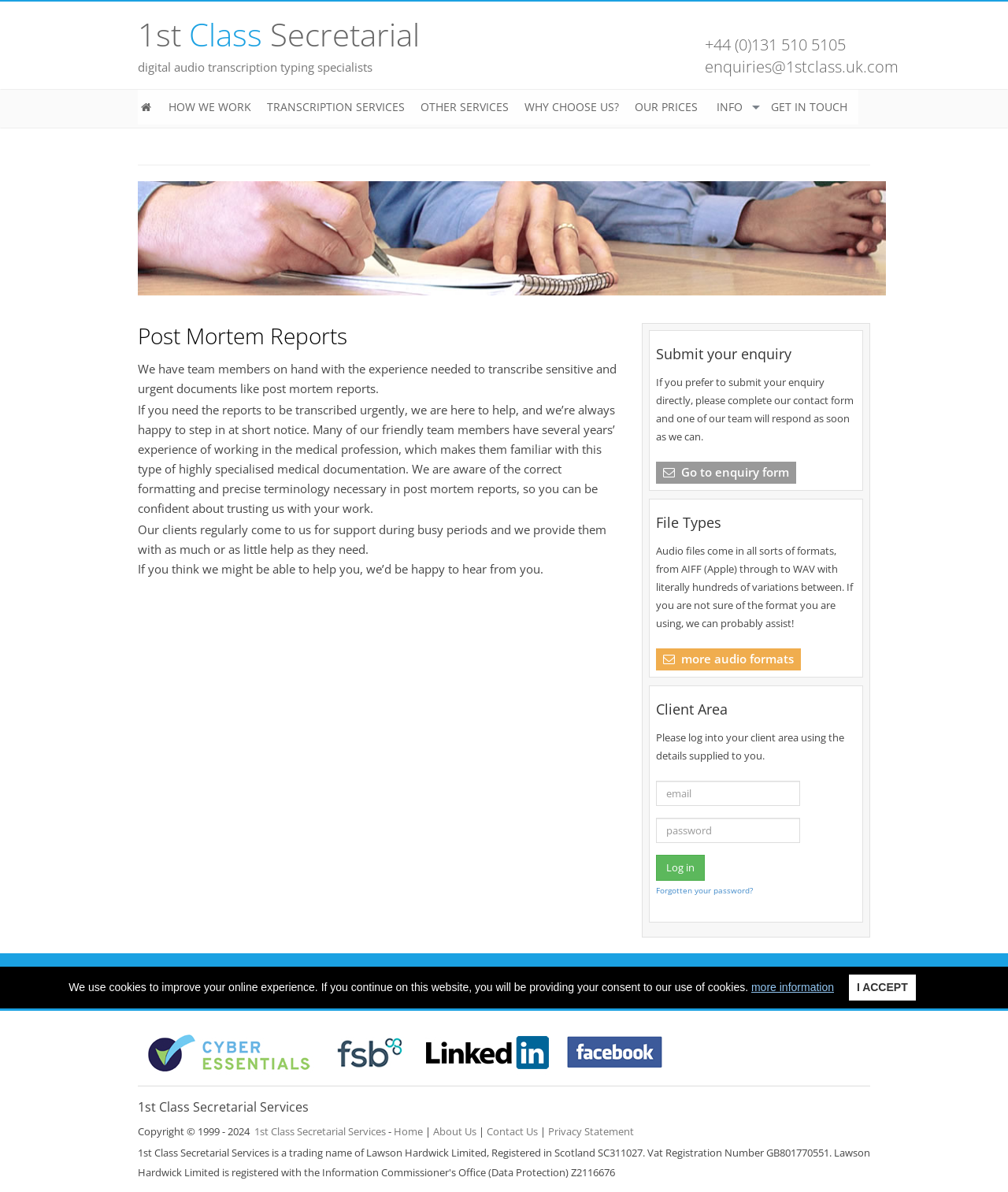Identify the primary heading of the webpage and provide its text.

1st Class Secretarial